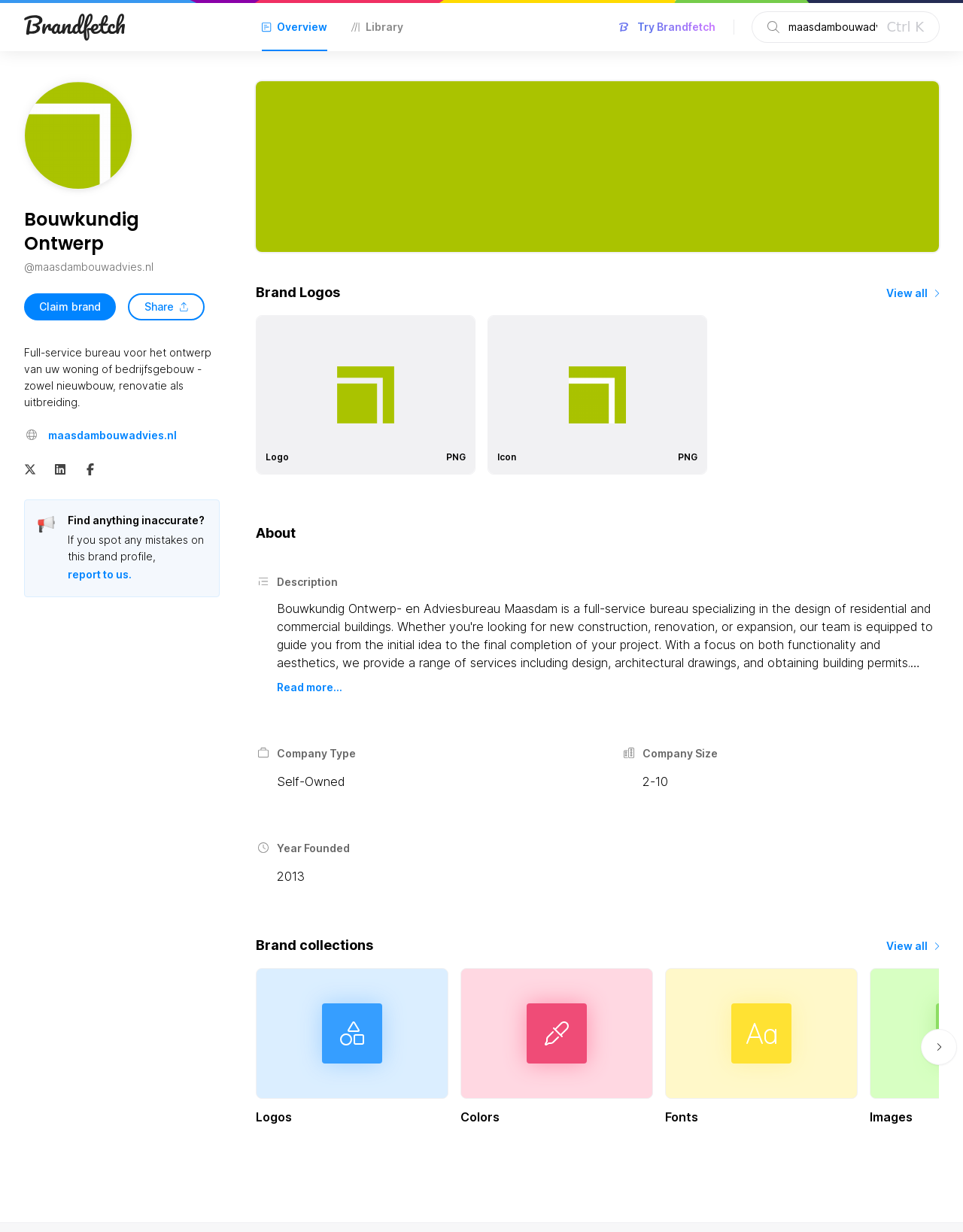Use the details in the image to answer the question thoroughly: 
What is the year Bouwkundig Ontwerp was founded?

I found the year founded by looking at the StaticText element with the text 'Year Founded' at [0.287, 0.683, 0.363, 0.694] and the corresponding StaticText element with the text '2013' at [0.287, 0.705, 0.316, 0.717].